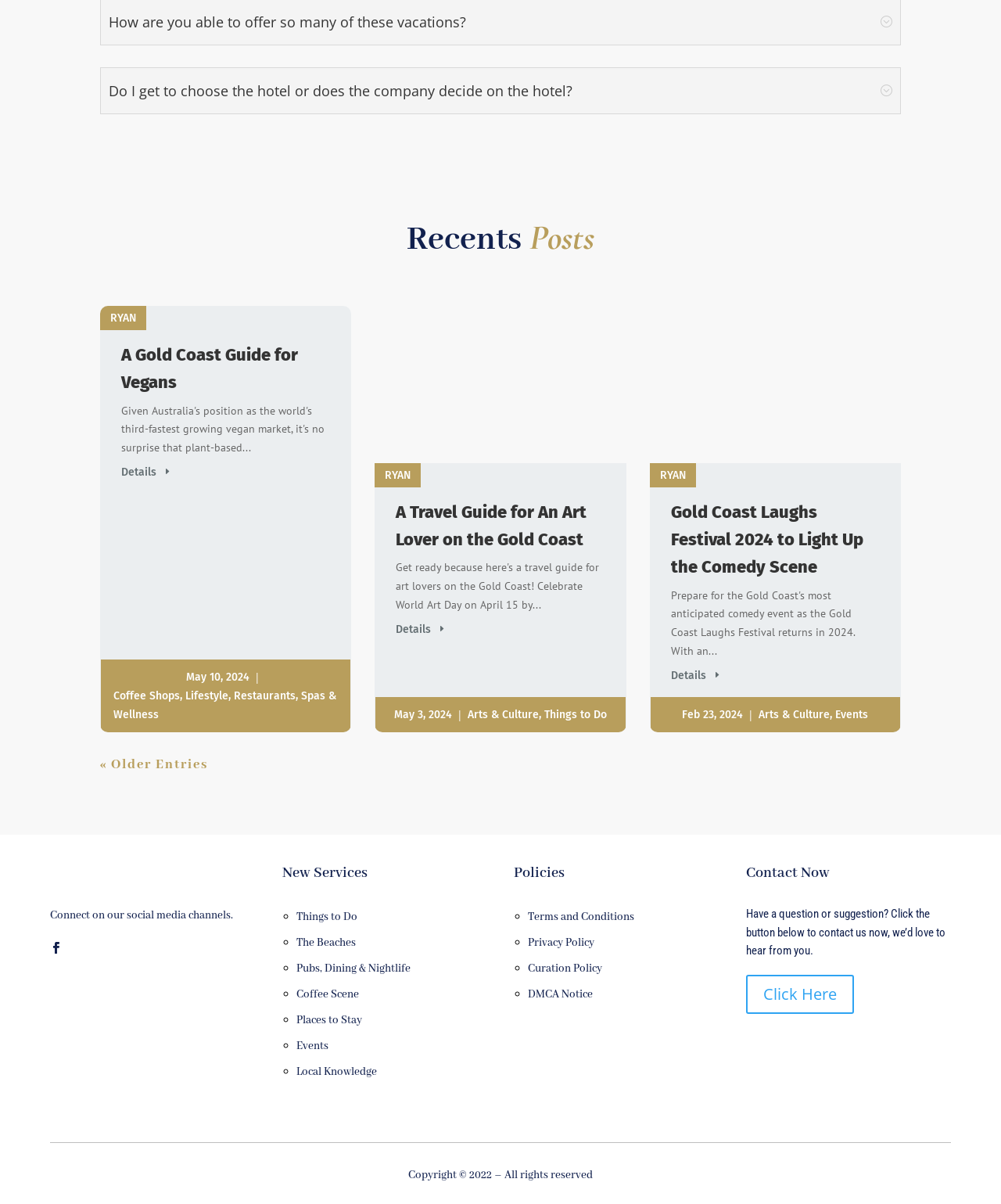Respond with a single word or phrase to the following question: What is the date of the latest article?

May 10, 2024